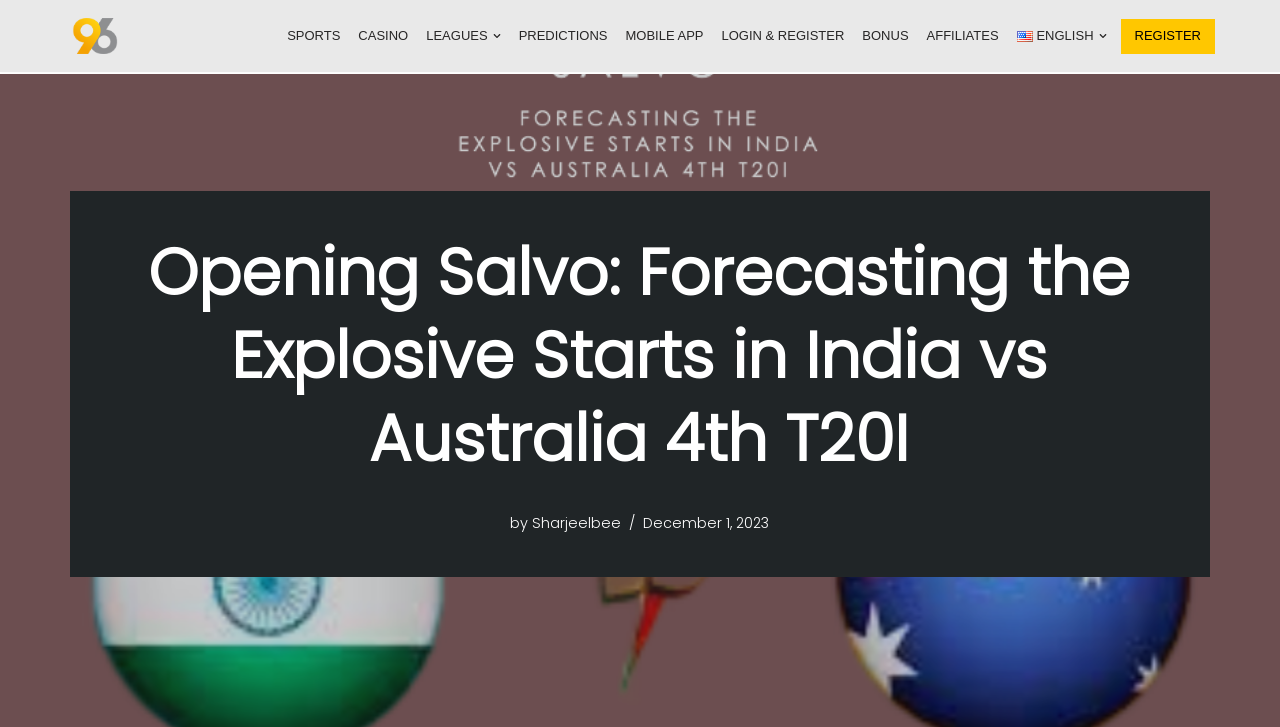Generate the title text from the webpage.

Opening Salvo: Forecasting the Explosive Starts in India vs Australia 4th T20I